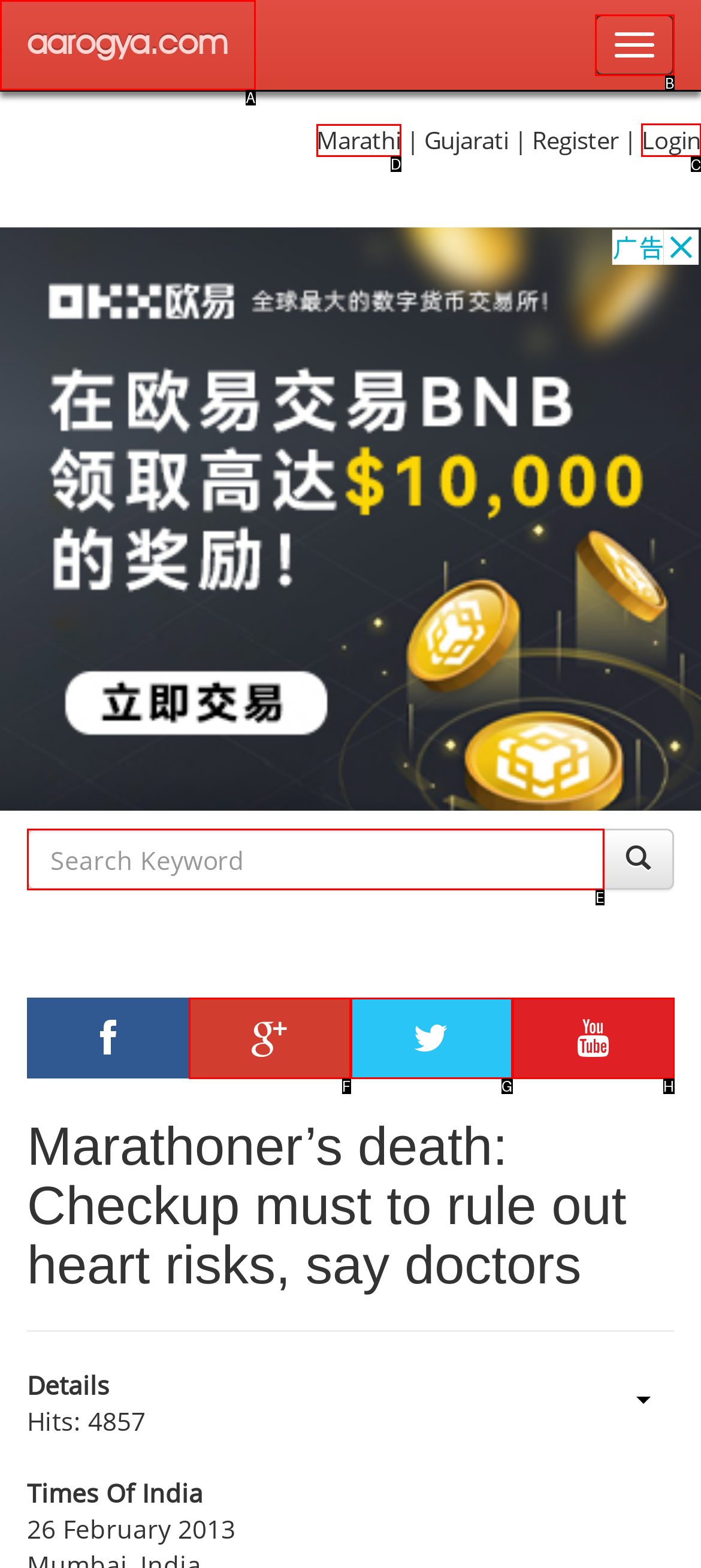Find the option you need to click to complete the following instruction: Login to the website
Answer with the corresponding letter from the choices given directly.

C